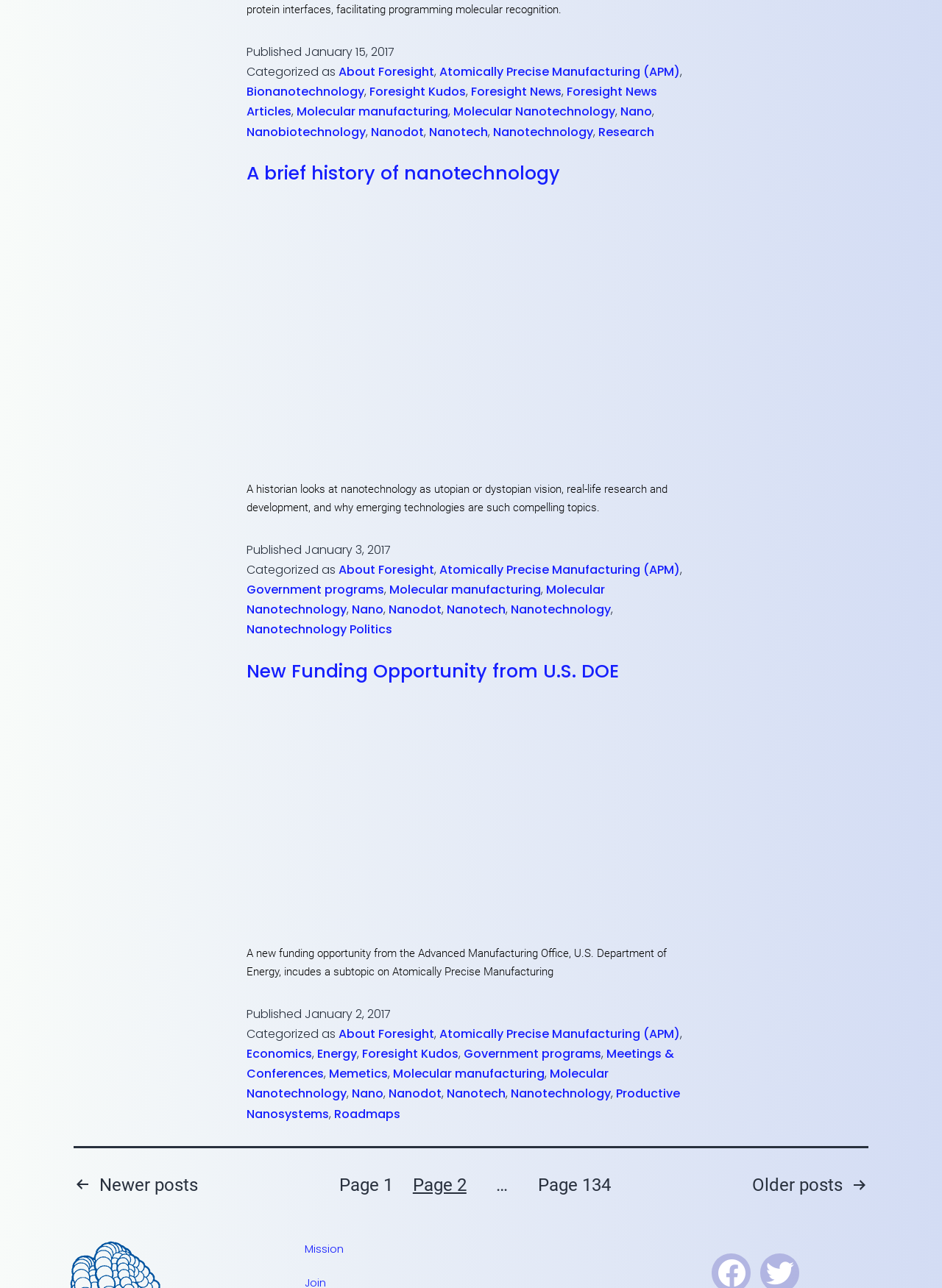Provide your answer in a single word or phrase: 
What is the date of the article 'New Funding Opportunity from U.S. DOE'?

January 2, 2017